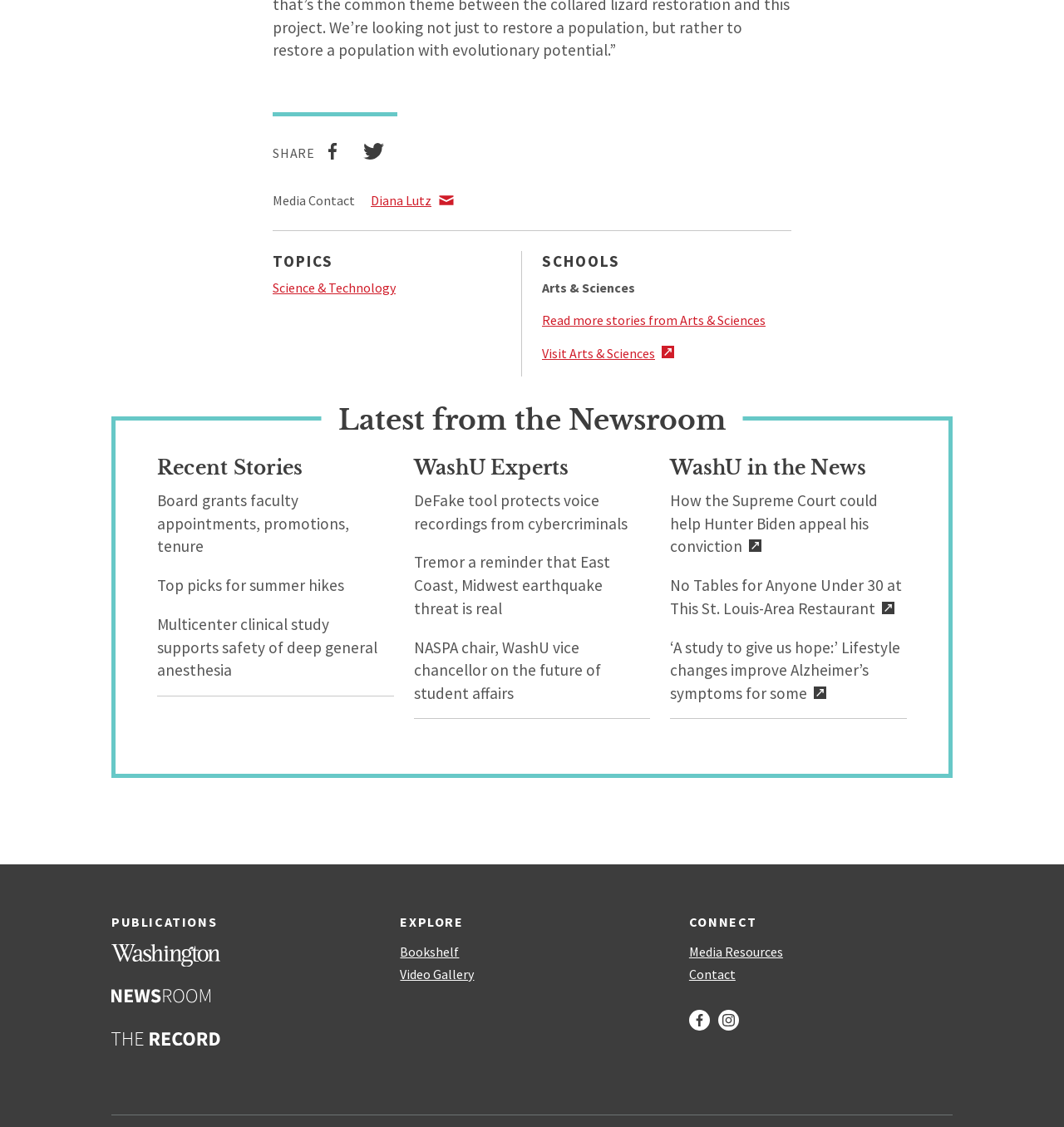Using the provided element description: "Science & Technology", determine the bounding box coordinates of the corresponding UI element in the screenshot.

[0.256, 0.248, 0.372, 0.263]